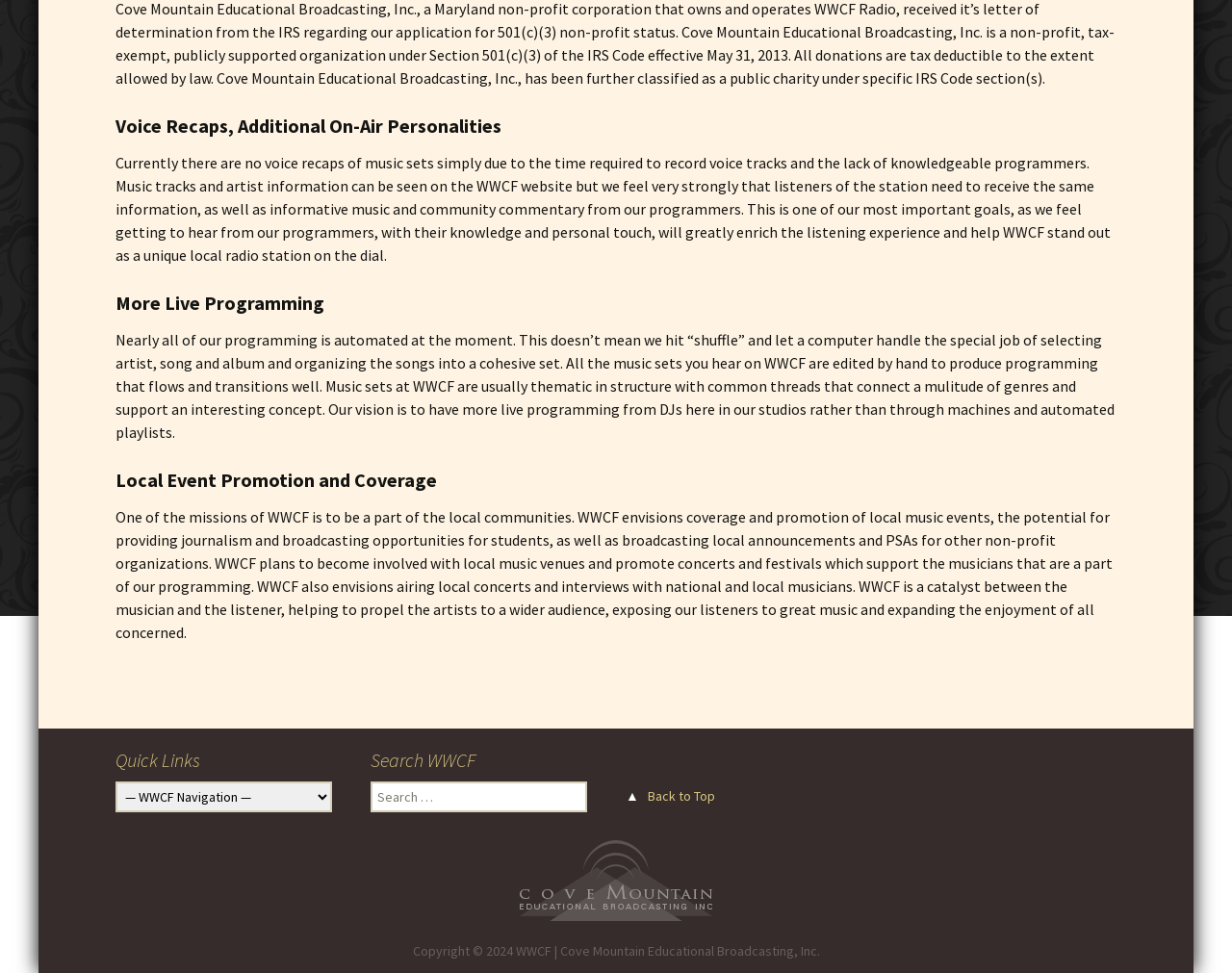From the screenshot, find the bounding box of the UI element matching this description: "Back to Top". Supply the bounding box coordinates in the form [left, top, right, bottom], each a float between 0 and 1.

[0.526, 0.809, 0.58, 0.827]